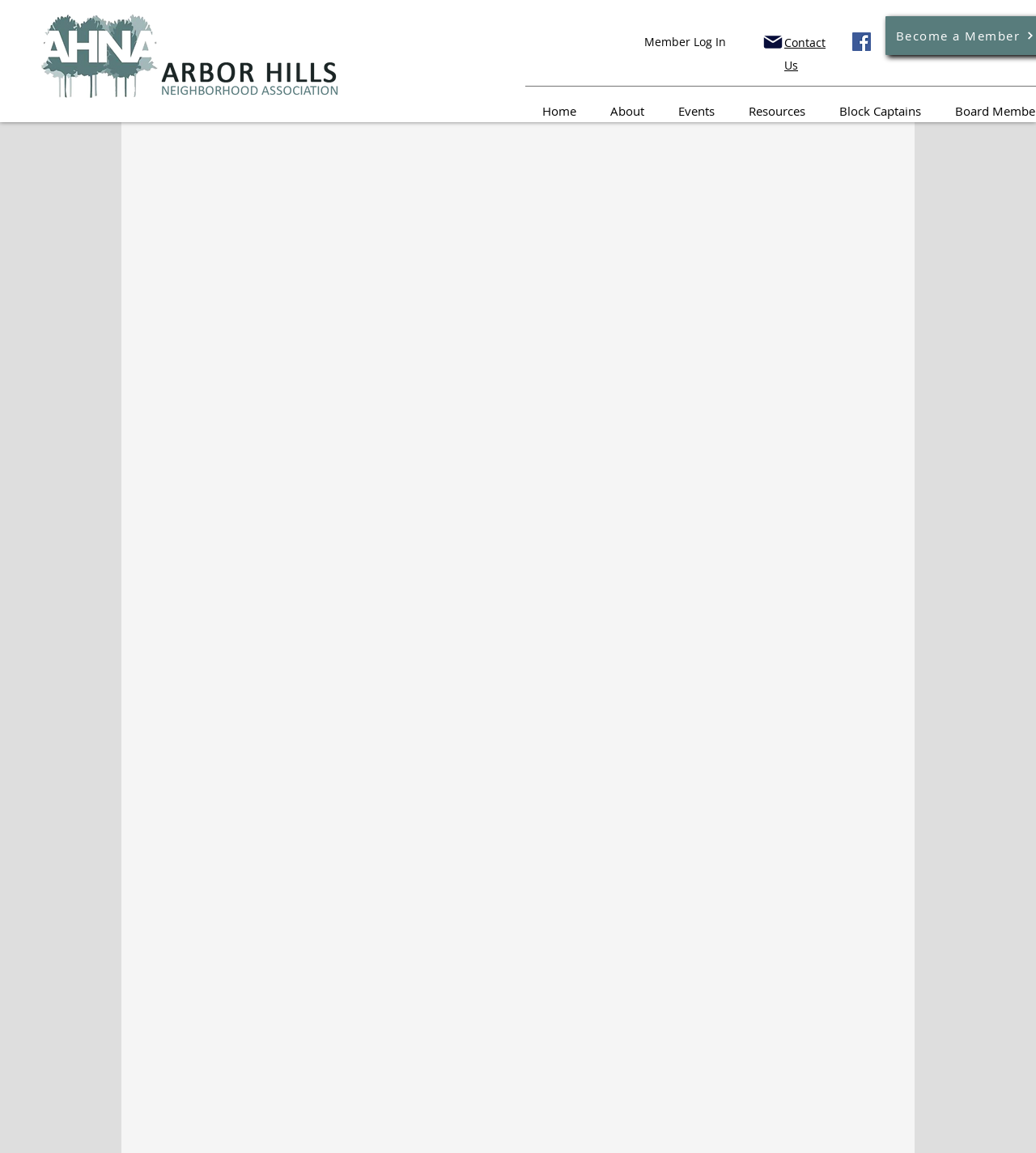Please find the bounding box coordinates of the element that you should click to achieve the following instruction: "Log in as a member". The coordinates should be presented as four float numbers between 0 and 1: [left, top, right, bottom].

[0.611, 0.025, 0.712, 0.047]